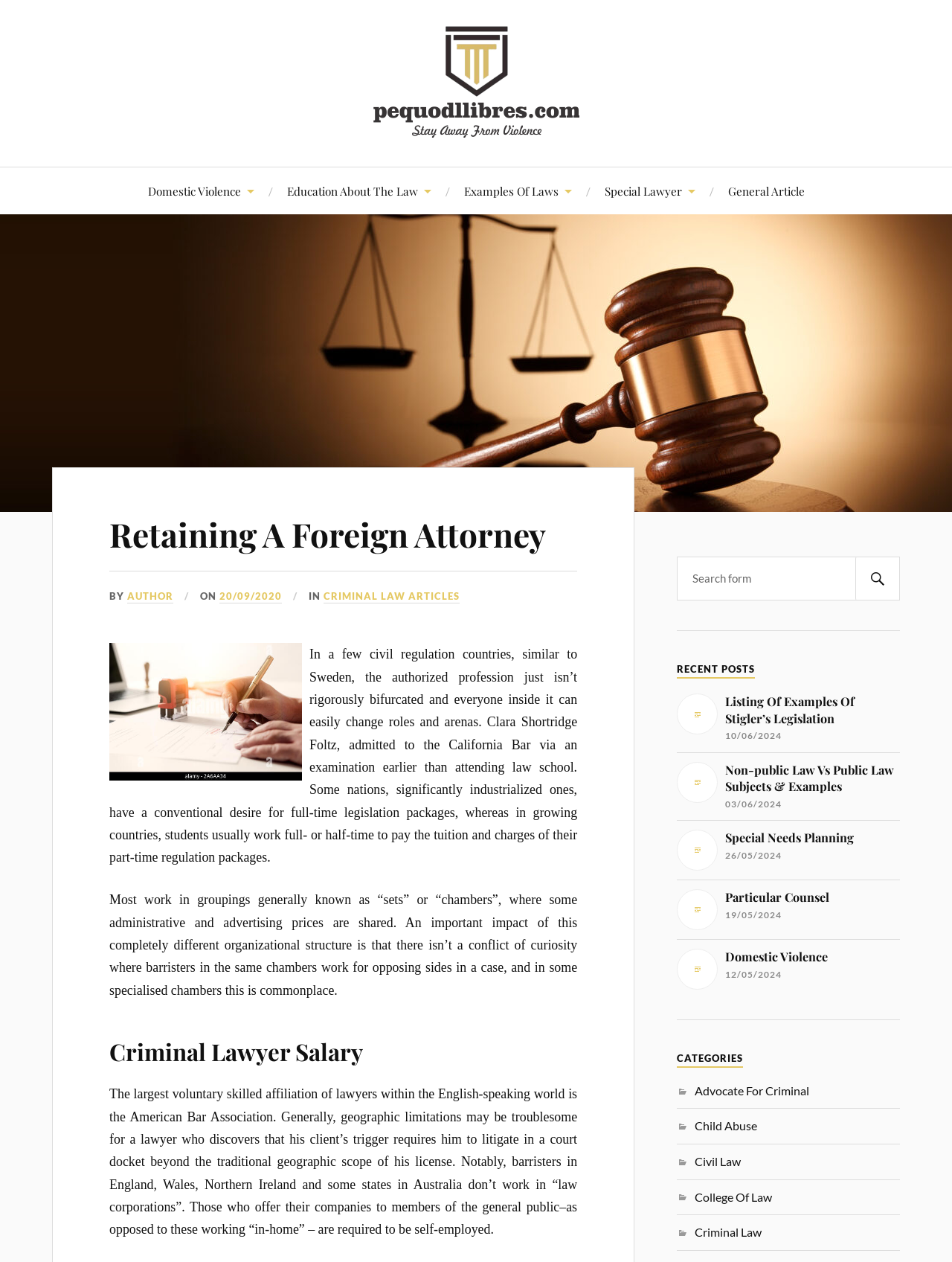Kindly determine the bounding box coordinates for the clickable area to achieve the given instruction: "Click on the 'Domestic Violence' link".

[0.155, 0.133, 0.267, 0.17]